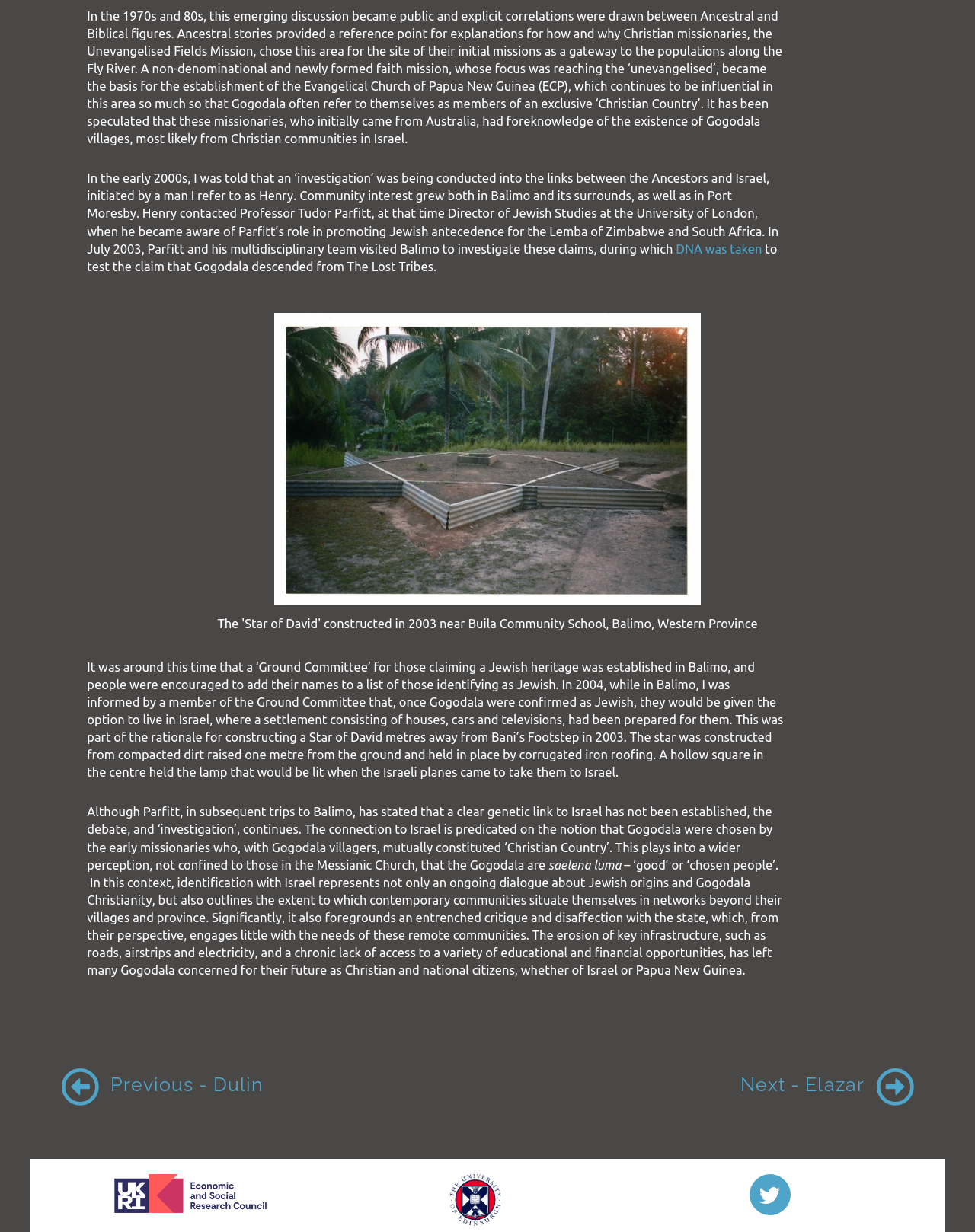Determine the bounding box coordinates (top-left x, top-left y, bottom-right x, bottom-right y) of the UI element described in the following text: Next - Elazar

[0.759, 0.871, 0.887, 0.89]